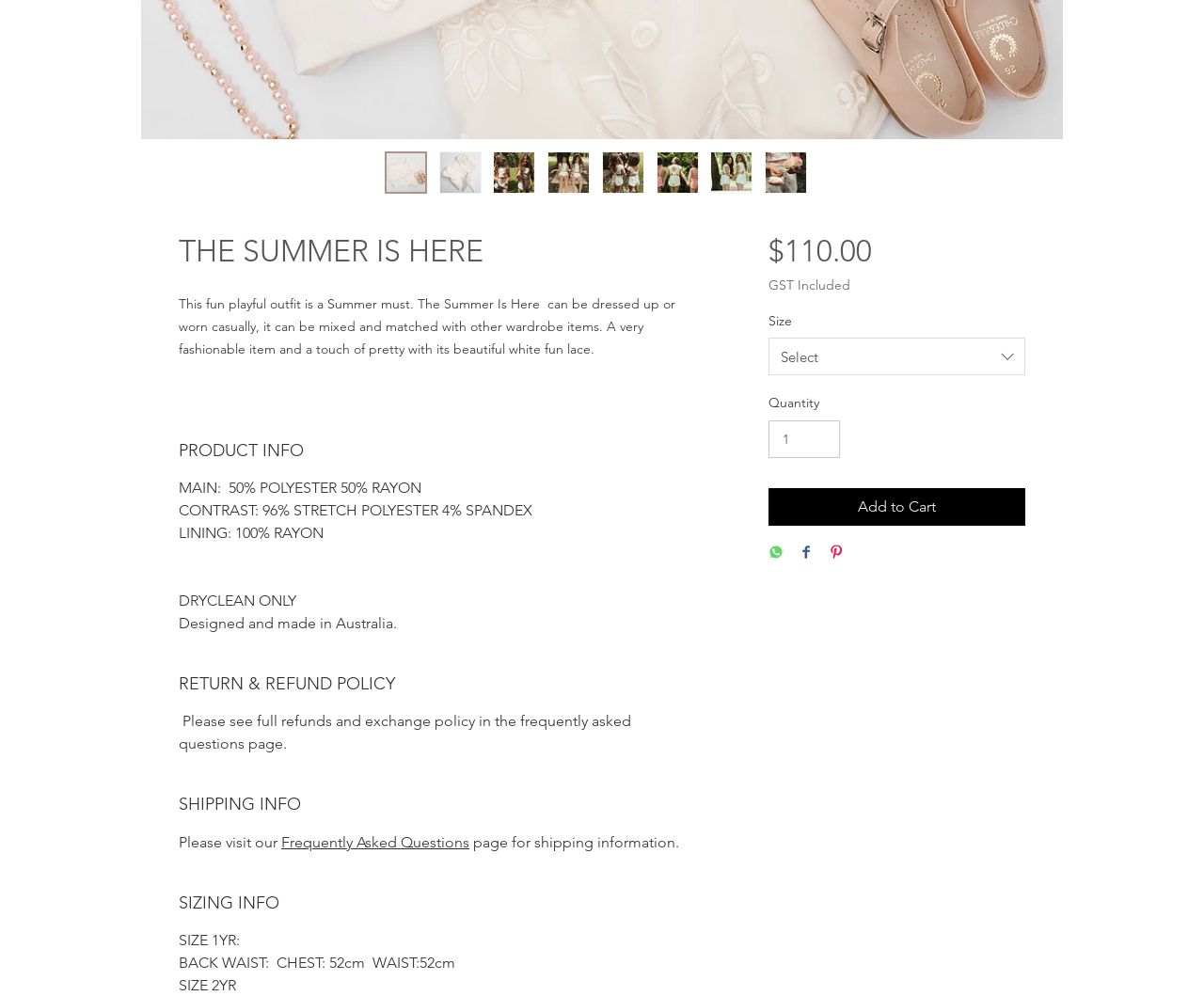Identify the bounding box coordinates for the UI element described by the following text: "Frequently Asked Questions". Provide the coordinates as four float numbers between 0 and 1, in the format [left, top, right, bottom].

[0.234, 0.836, 0.39, 0.854]